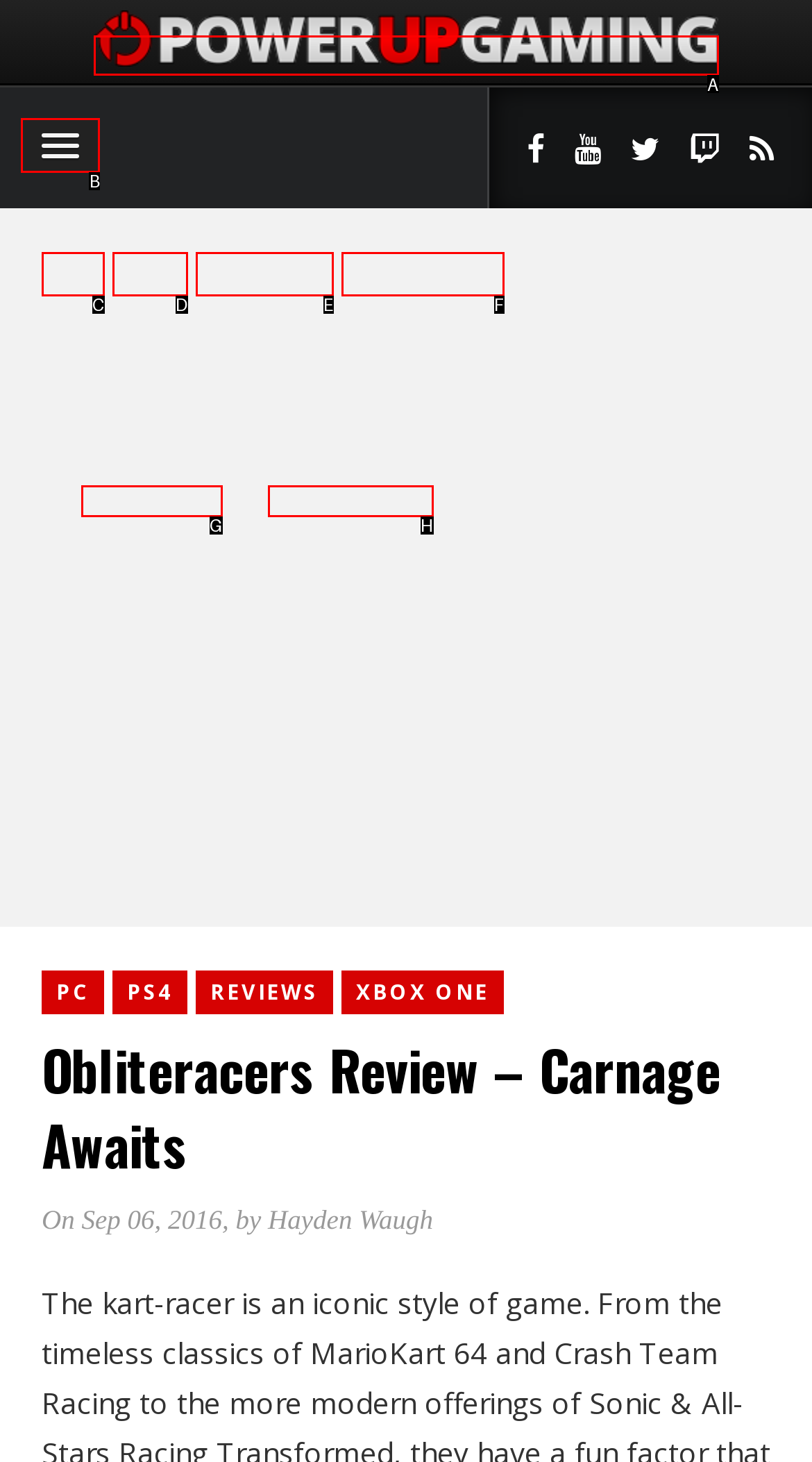Select the UI element that should be clicked to execute the following task: Open the menu
Provide the letter of the correct choice from the given options.

B